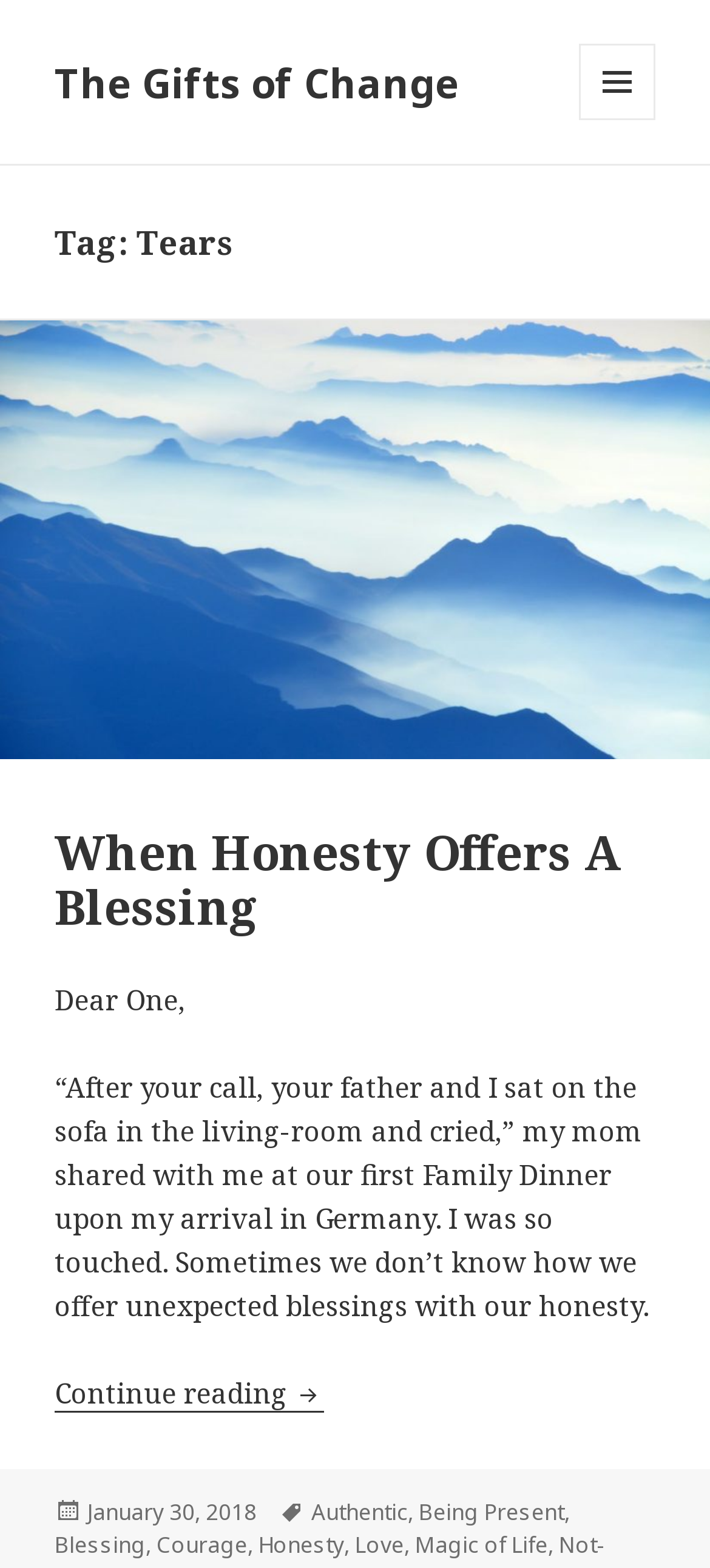Please identify the bounding box coordinates of the element I should click to complete this instruction: 'Click the menu button'. The coordinates should be given as four float numbers between 0 and 1, like this: [left, top, right, bottom].

[0.815, 0.028, 0.923, 0.077]